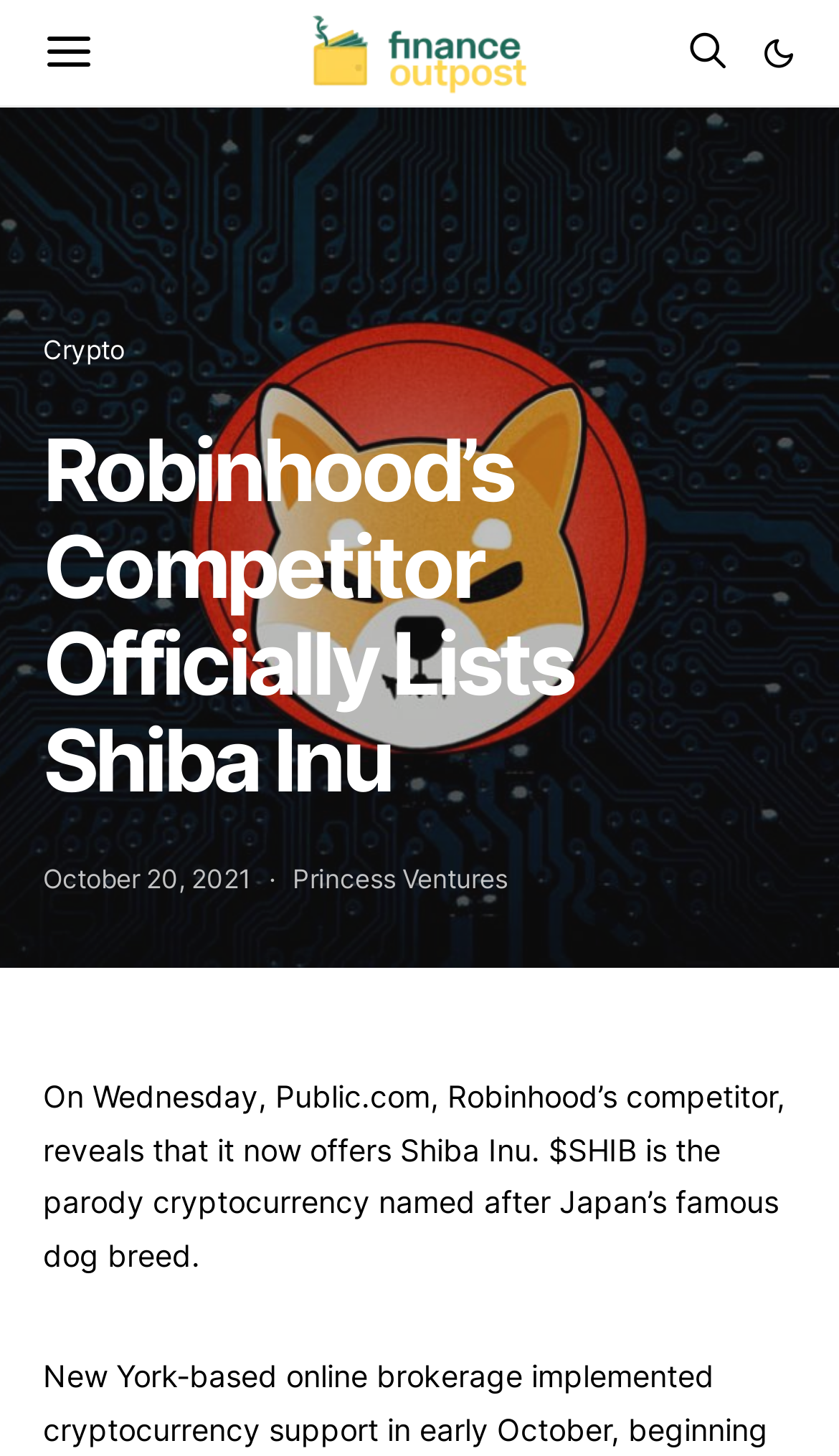Please answer the following question using a single word or phrase: 
What is the date mentioned in the article?

October 20, 2021